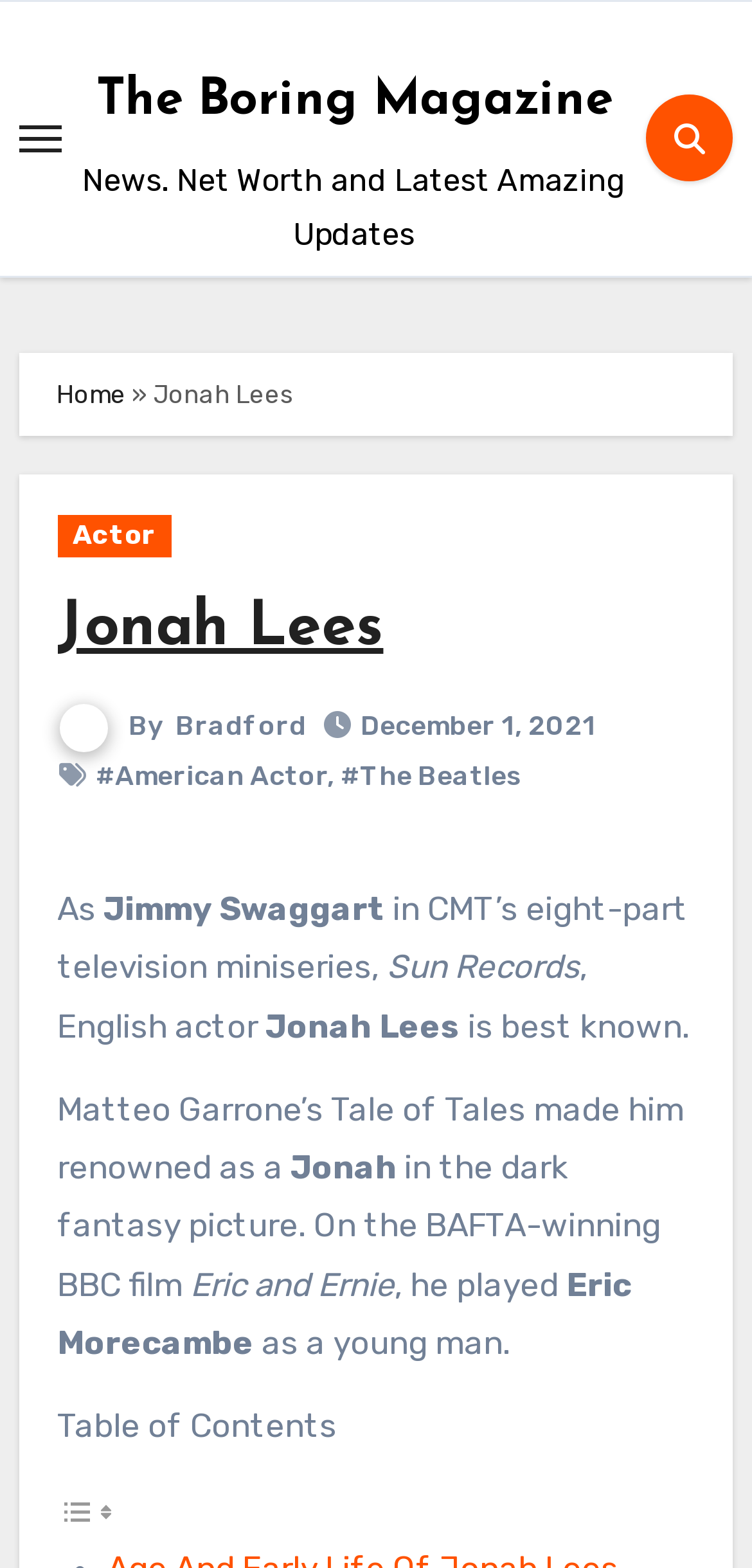What is the name of the television miniseries where Jonah Lees played Jimmy Swaggart?
Using the image provided, answer with just one word or phrase.

CMT’s eight-part television miniseries